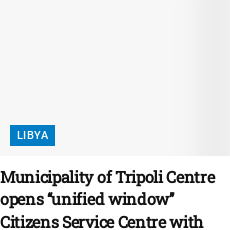Explain the image with as much detail as possible.

The image features a headline announcing the opening of a "unified window" Citizens Service Centre by the Municipality of Tripoli Centre. This initiative aims to streamline services for citizens, making essential government services more accessible. The caption includes the word "LIBYA," indicating the geographical focus of the news. The design likely emphasizes clarity and relevance, aligning with the objective of enhancing citizen engagement and service delivery in the area.